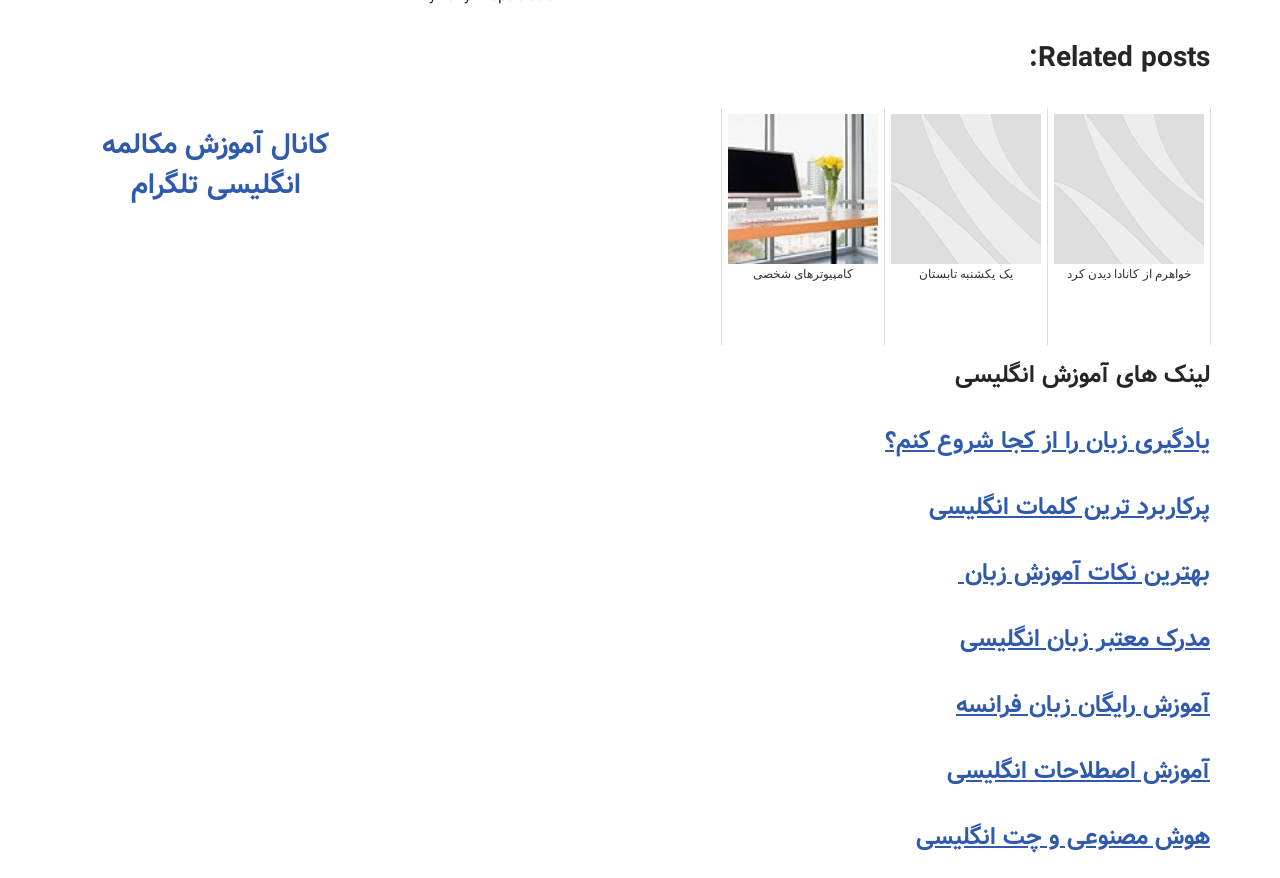Provide a single word or phrase answer to the question: 
How many headings are on the webpage?

8